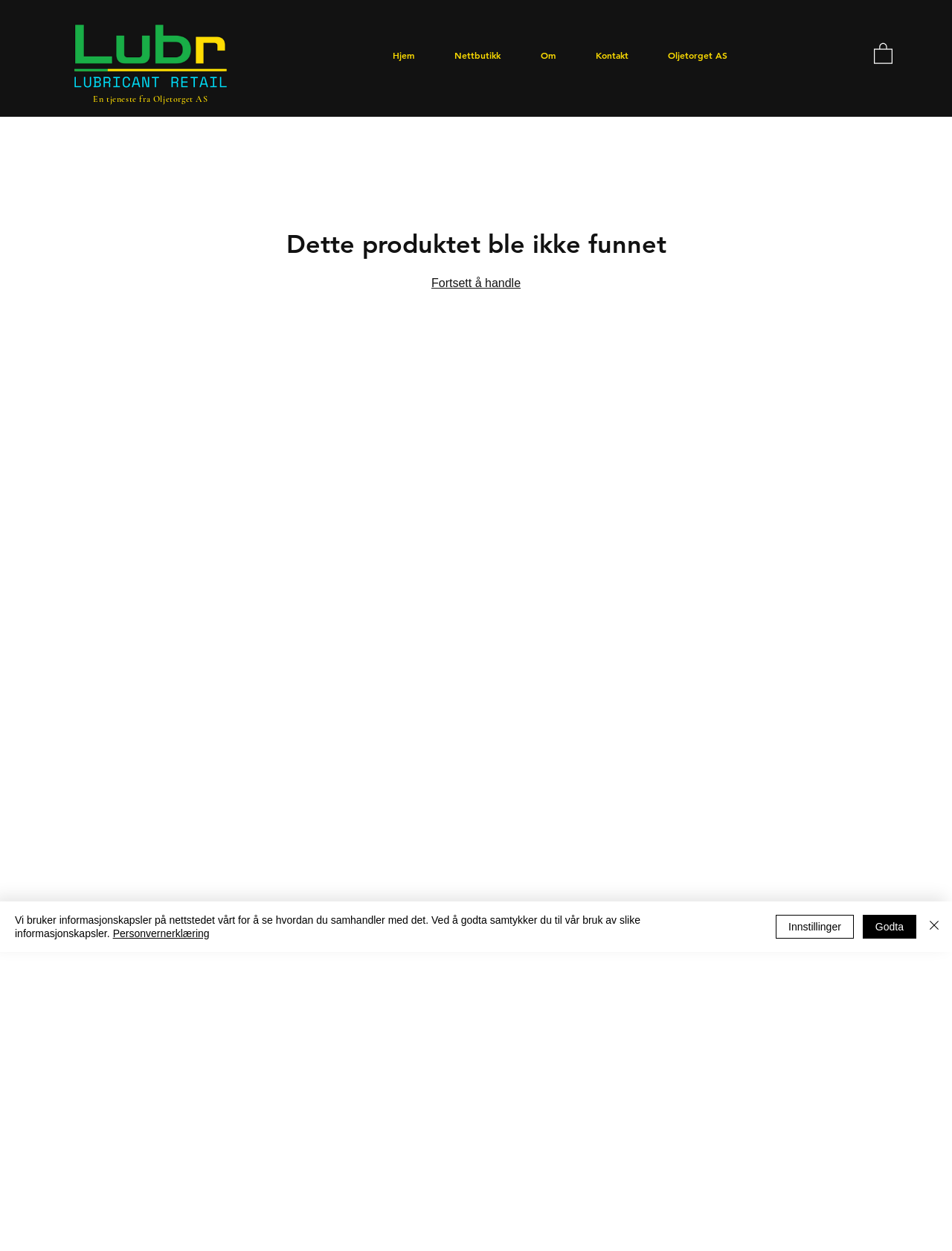Identify the bounding box coordinates for the element you need to click to achieve the following task: "Click the Fortsett å handle link". The coordinates must be four float values ranging from 0 to 1, formatted as [left, top, right, bottom].

[0.453, 0.221, 0.547, 0.231]